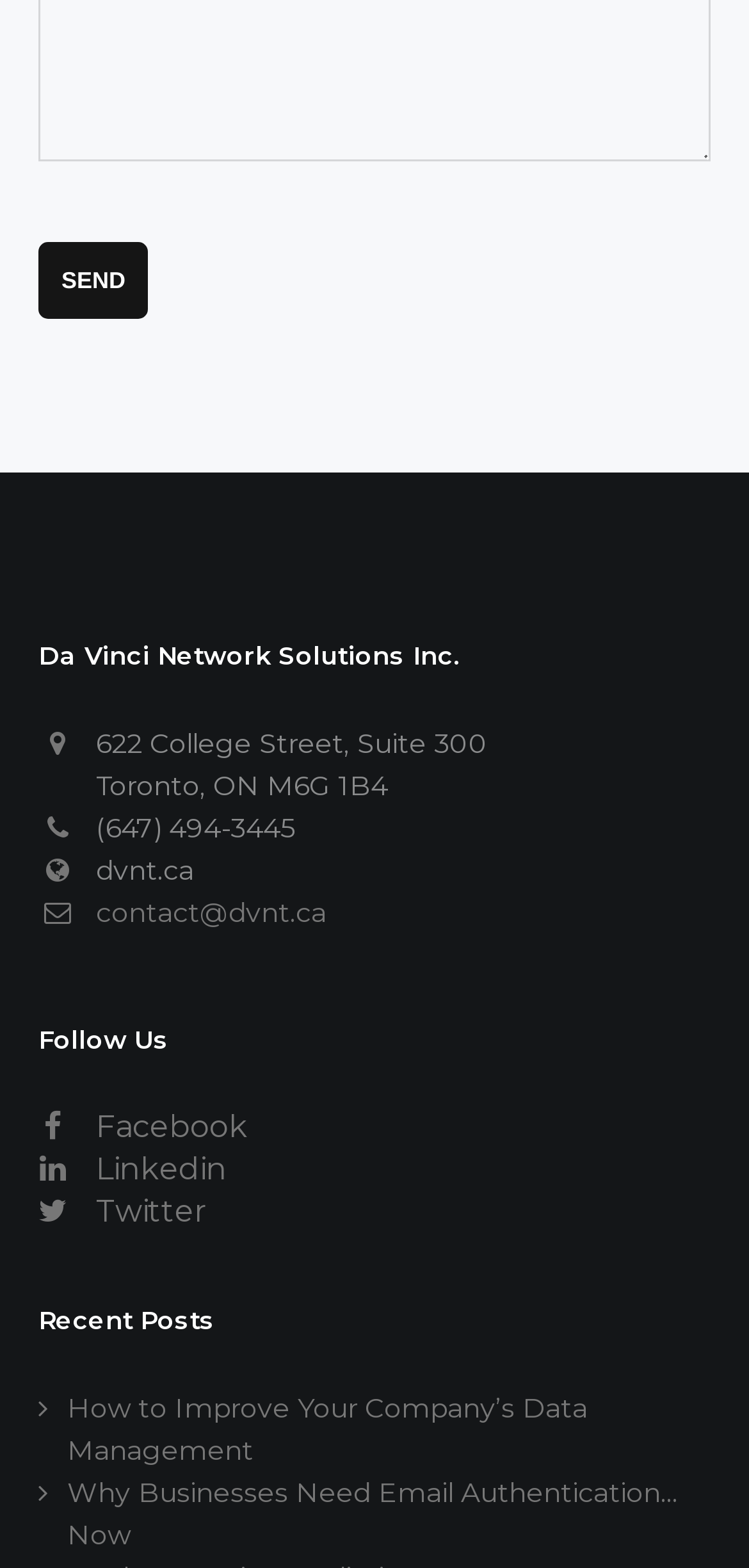Respond with a single word or phrase to the following question: What social media platforms can you follow the company on?

Facebook, Linkedin, Twitter